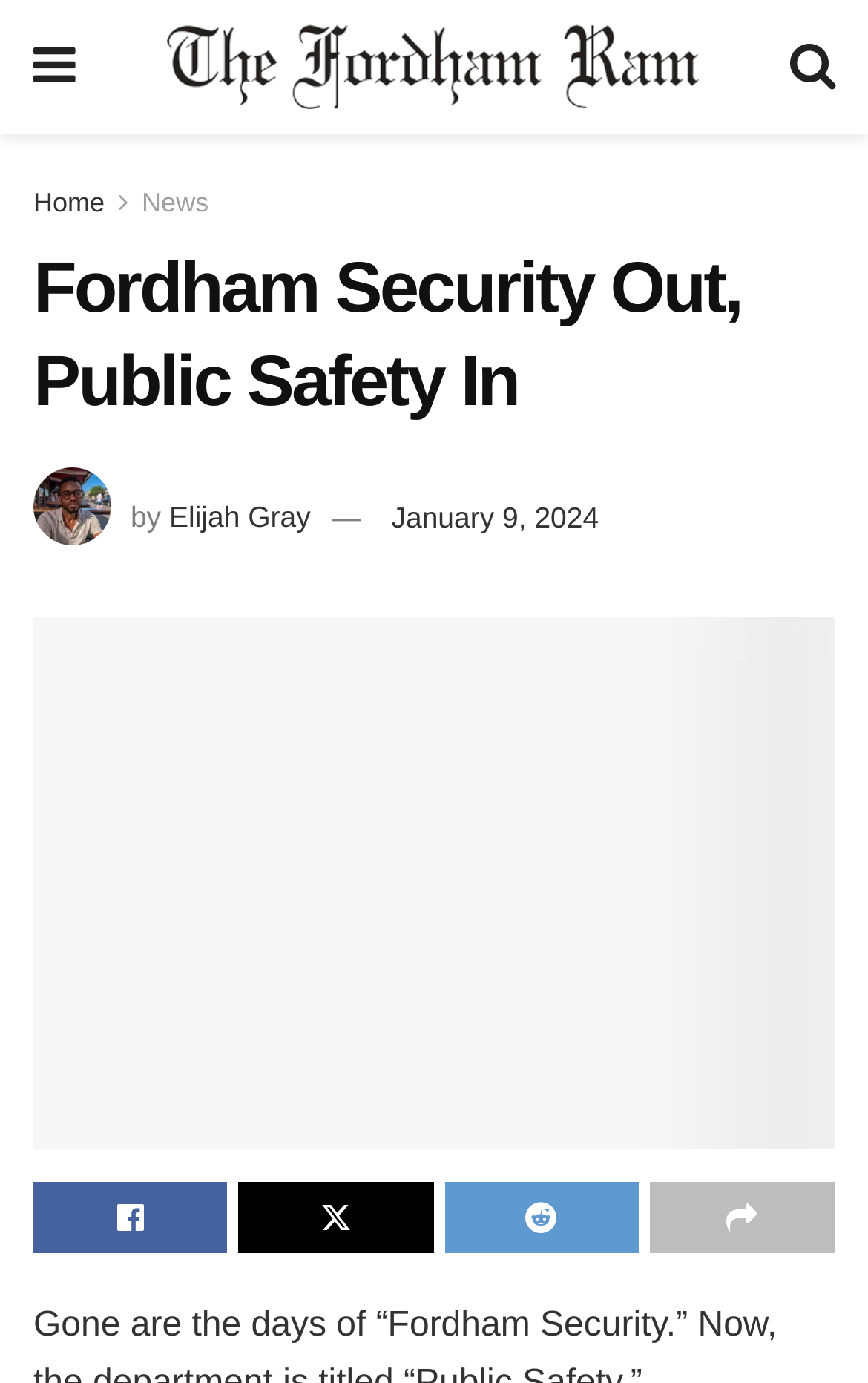Given the element description Elijah Gray, identify the bounding box coordinates for the UI element on the webpage screenshot. The format should be (top-left x, top-left y, bottom-right x, bottom-right y), with values between 0 and 1.

[0.195, 0.362, 0.358, 0.386]